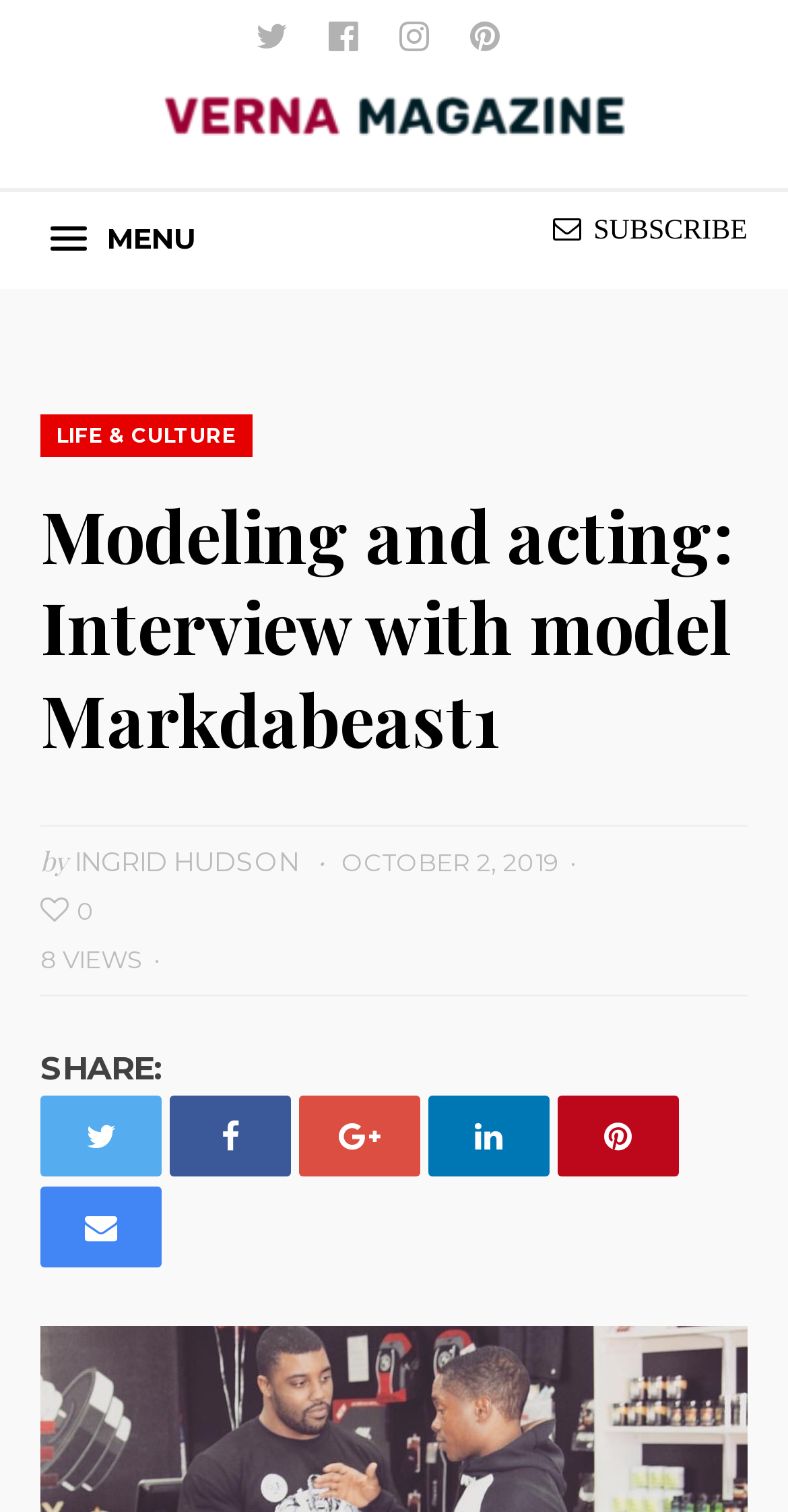What is the date of the article?
Provide a thorough and detailed answer to the question.

I found the answer by looking at the section below the title, where it says 'OCTOBER 2, 2019'.